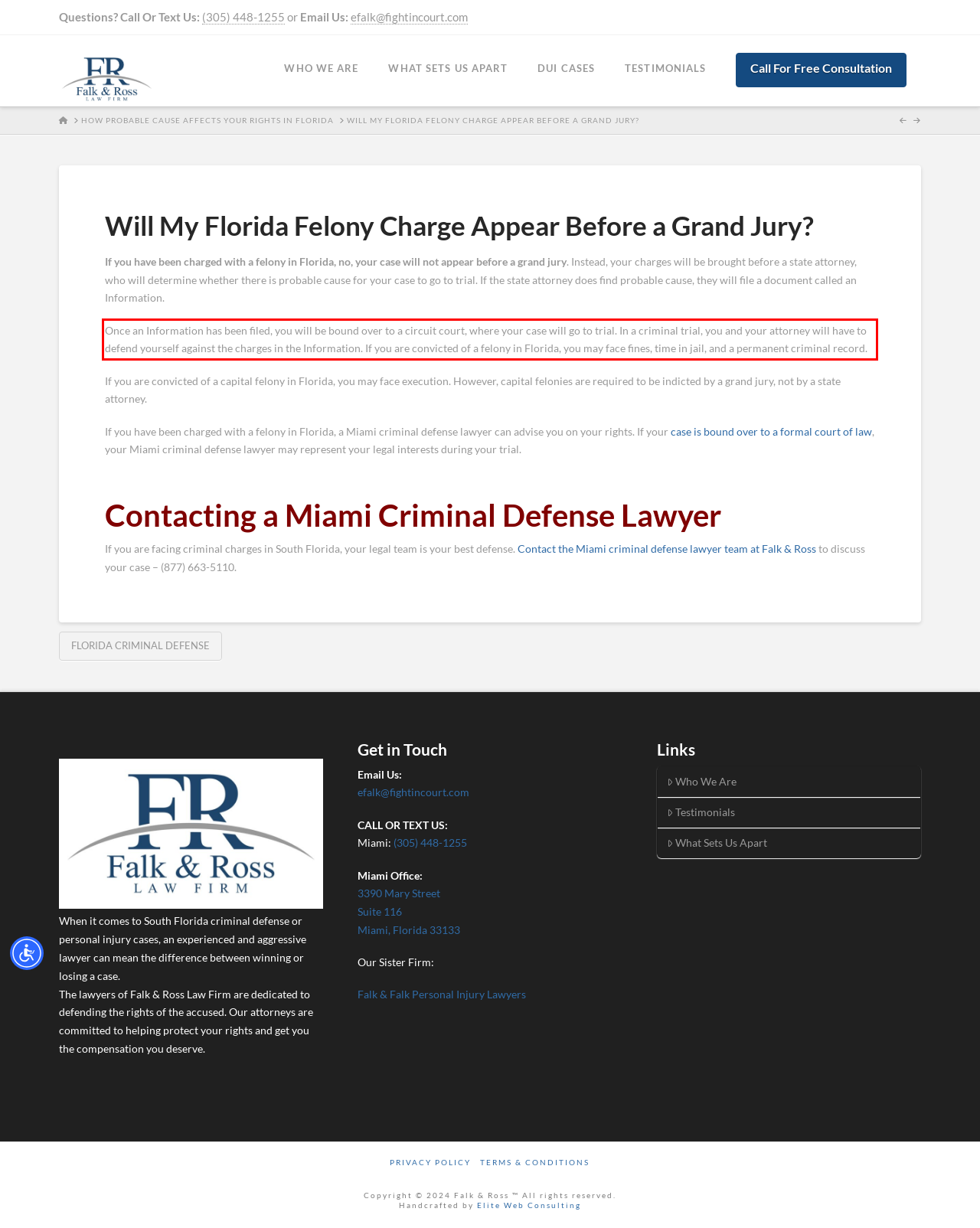You are looking at a screenshot of a webpage with a red rectangle bounding box. Use OCR to identify and extract the text content found inside this red bounding box.

Once an Information has been filed, you will be bound over to a circuit court, where your case will go to trial. In a criminal trial, you and your attorney will have to defend yourself against the charges in the Information. If you are convicted of a felony in Florida, you may face fines, time in jail, and a permanent criminal record.